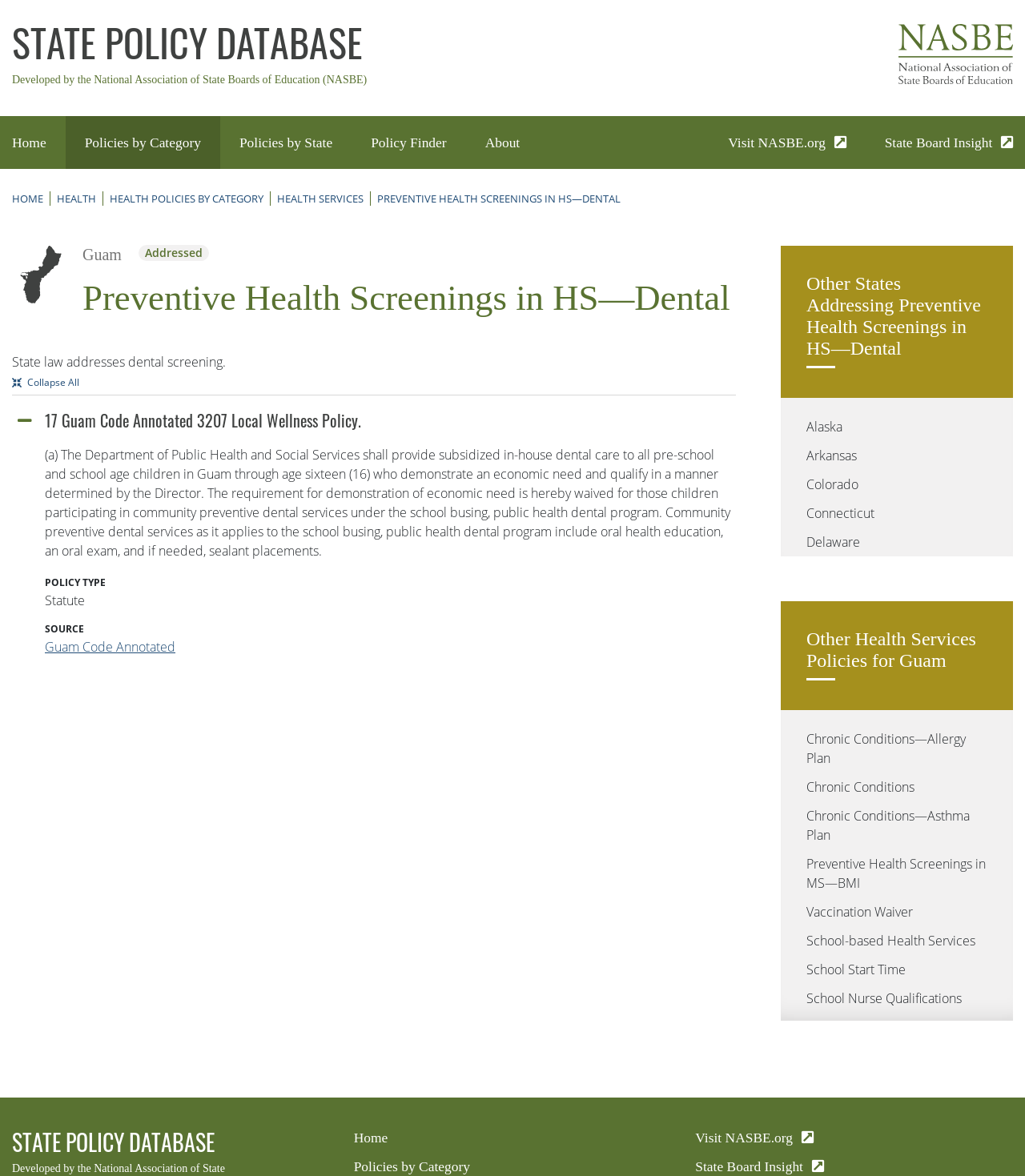Determine the bounding box coordinates for the area you should click to complete the following instruction: "Visit the 'Policy Finder' page".

[0.362, 0.112, 0.436, 0.13]